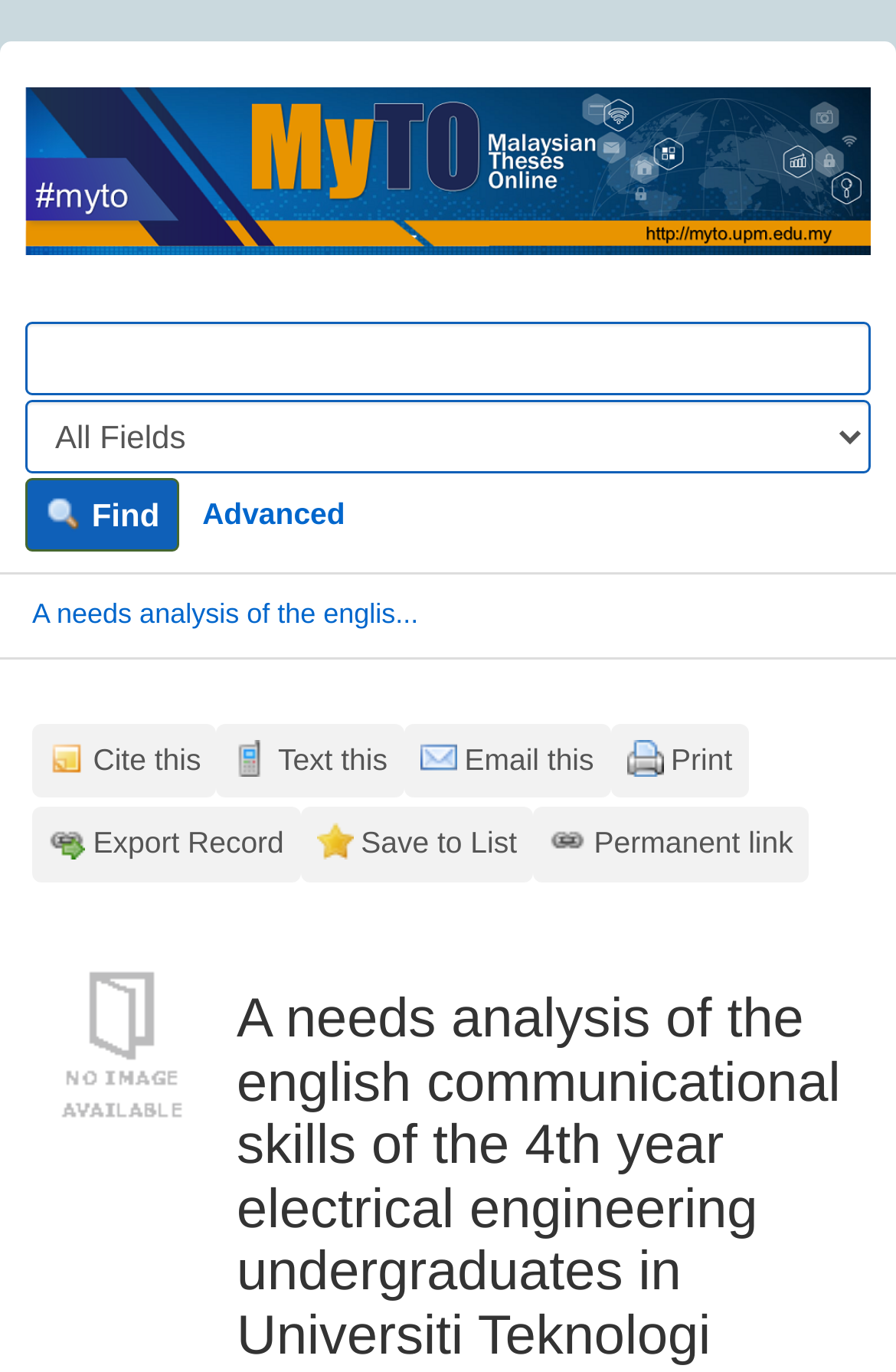Please predict the bounding box coordinates of the element's region where a click is necessary to complete the following instruction: "Search for a term". The coordinates should be represented by four float numbers between 0 and 1, i.e., [left, top, right, bottom].

[0.028, 0.234, 0.972, 0.288]